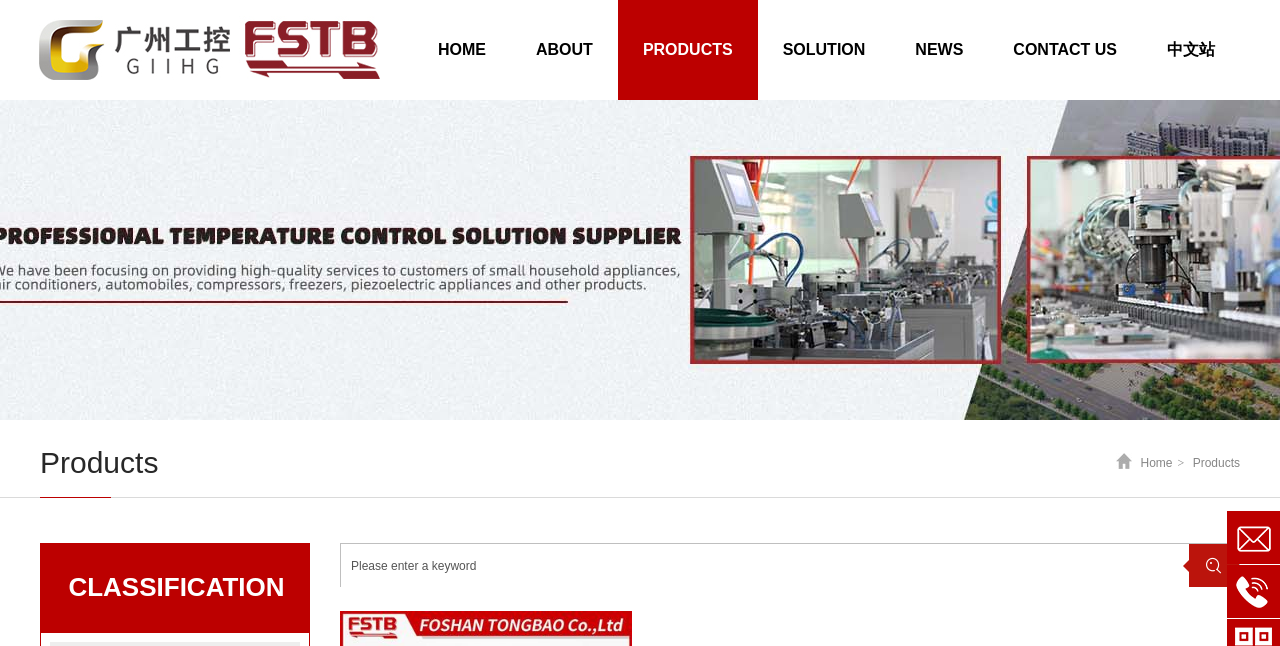Please specify the bounding box coordinates for the clickable region that will help you carry out the instruction: "Search for something".

None